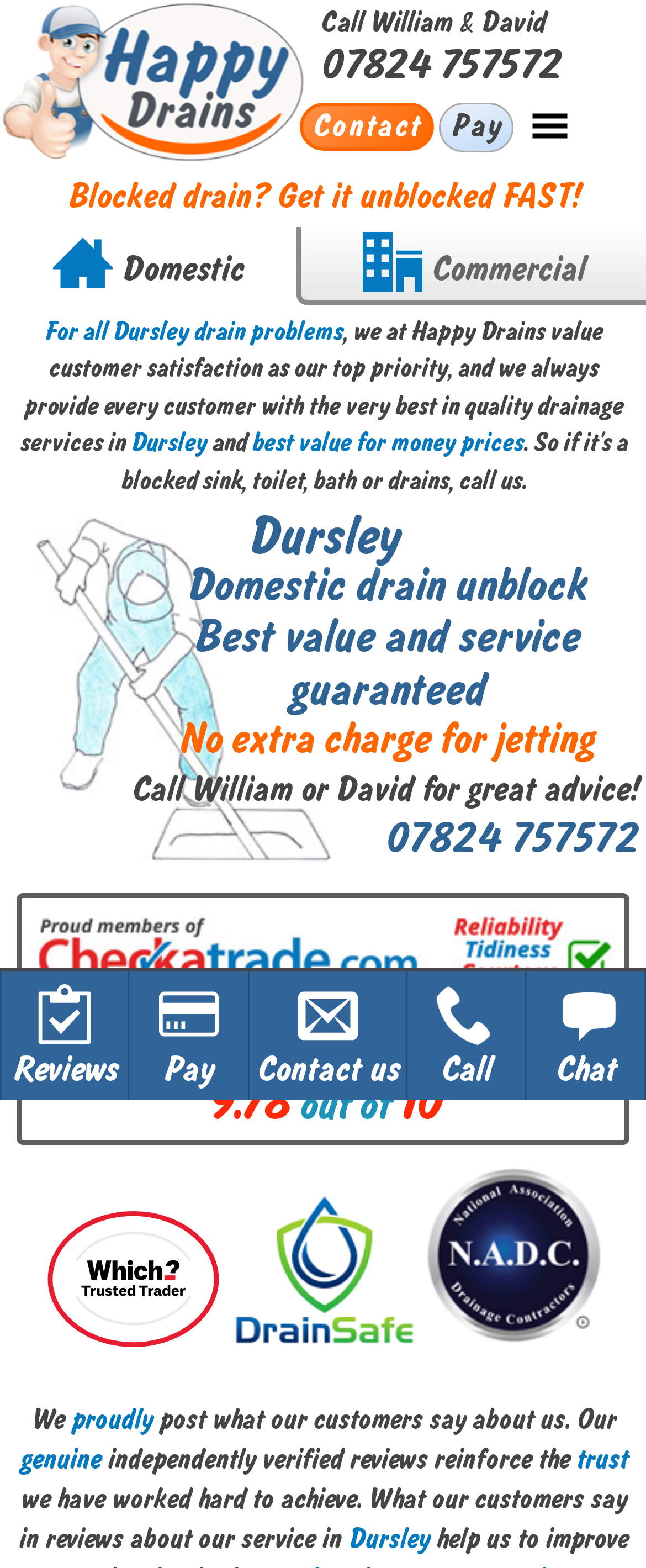Locate the bounding box coordinates of the region to be clicked to comply with the following instruction: "Chat with us". The coordinates must be four float numbers between 0 and 1, in the form [left, top, right, bottom].

[0.816, 0.619, 0.997, 0.702]